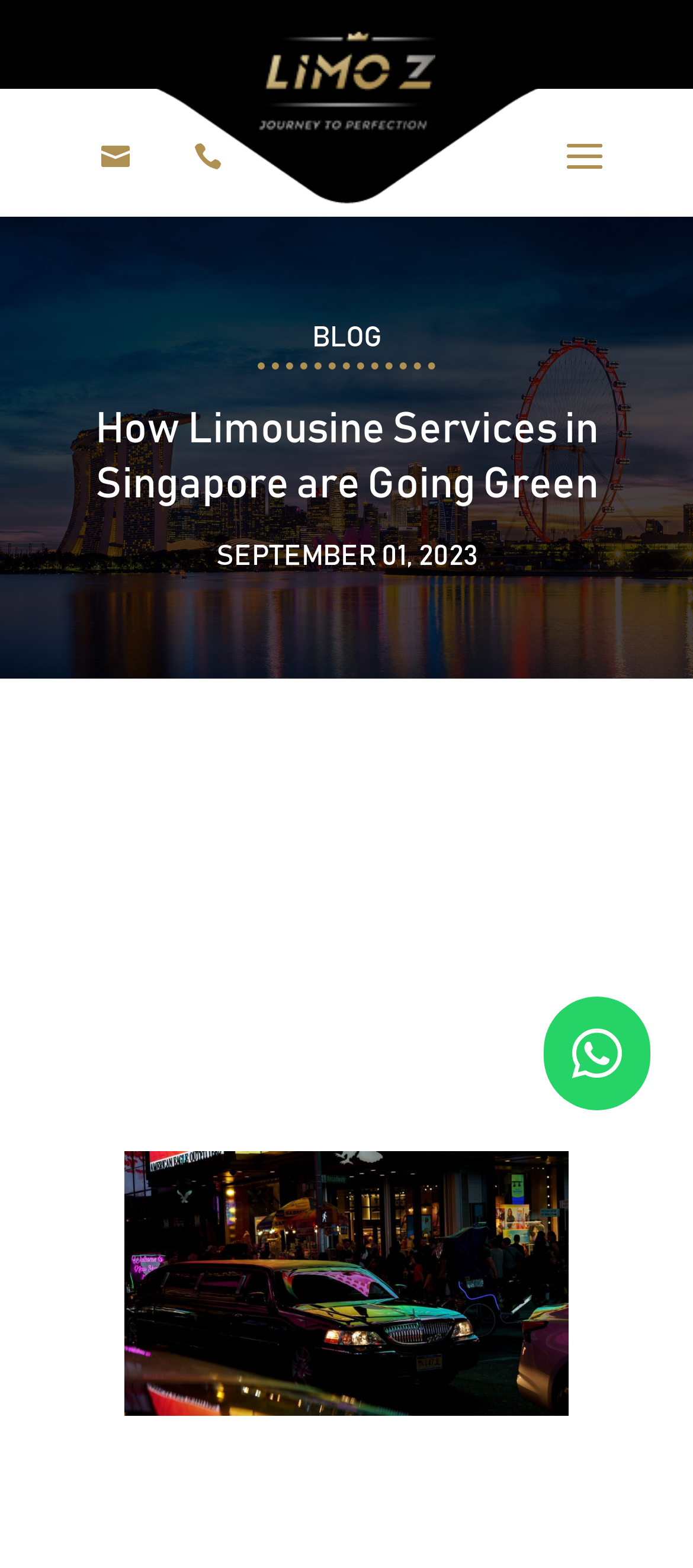Answer the question below in one word or phrase:
What is the category of the article?

BLOG